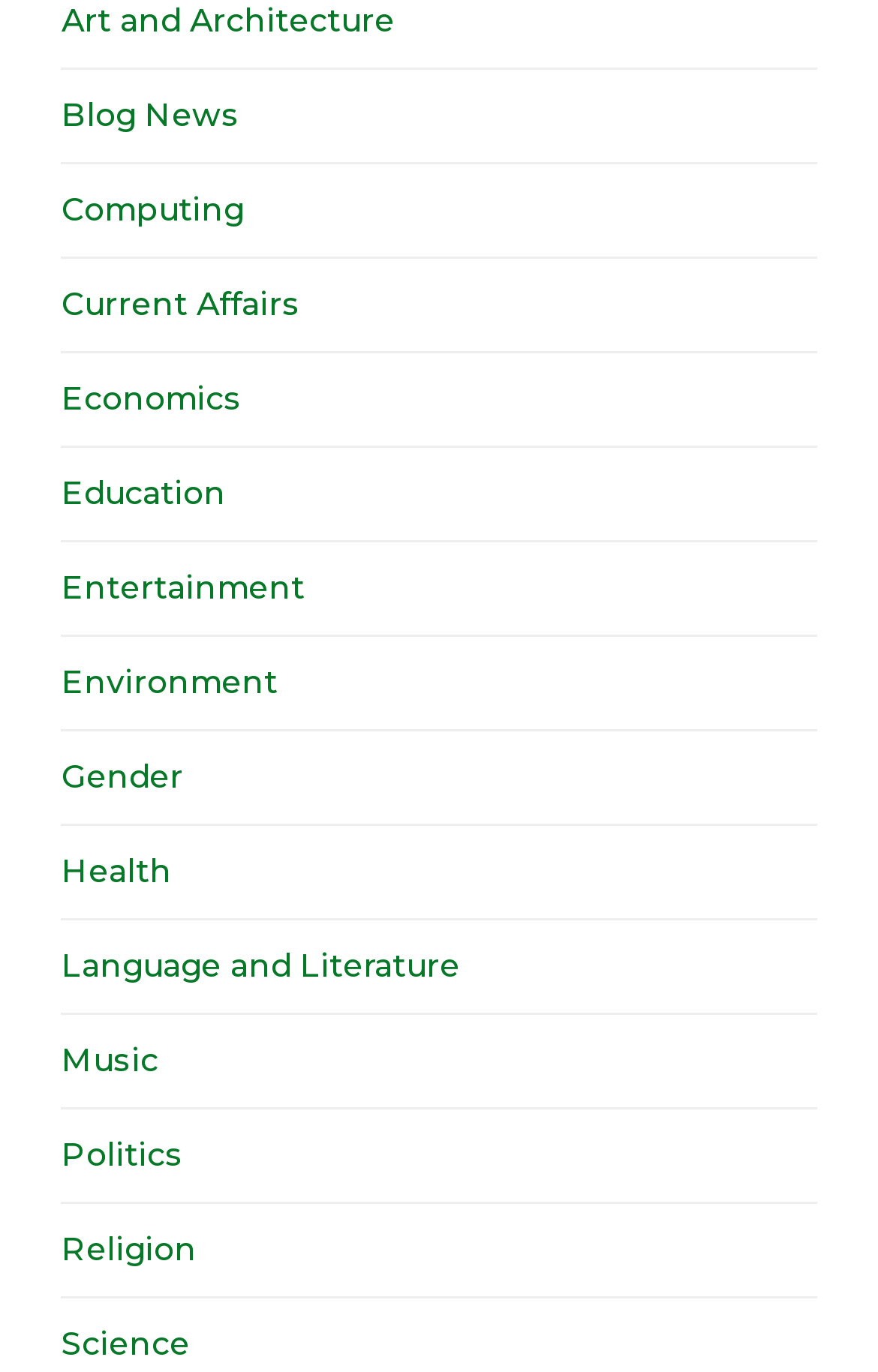Kindly respond to the following question with a single word or a brief phrase: 
What is the last category listed?

Science